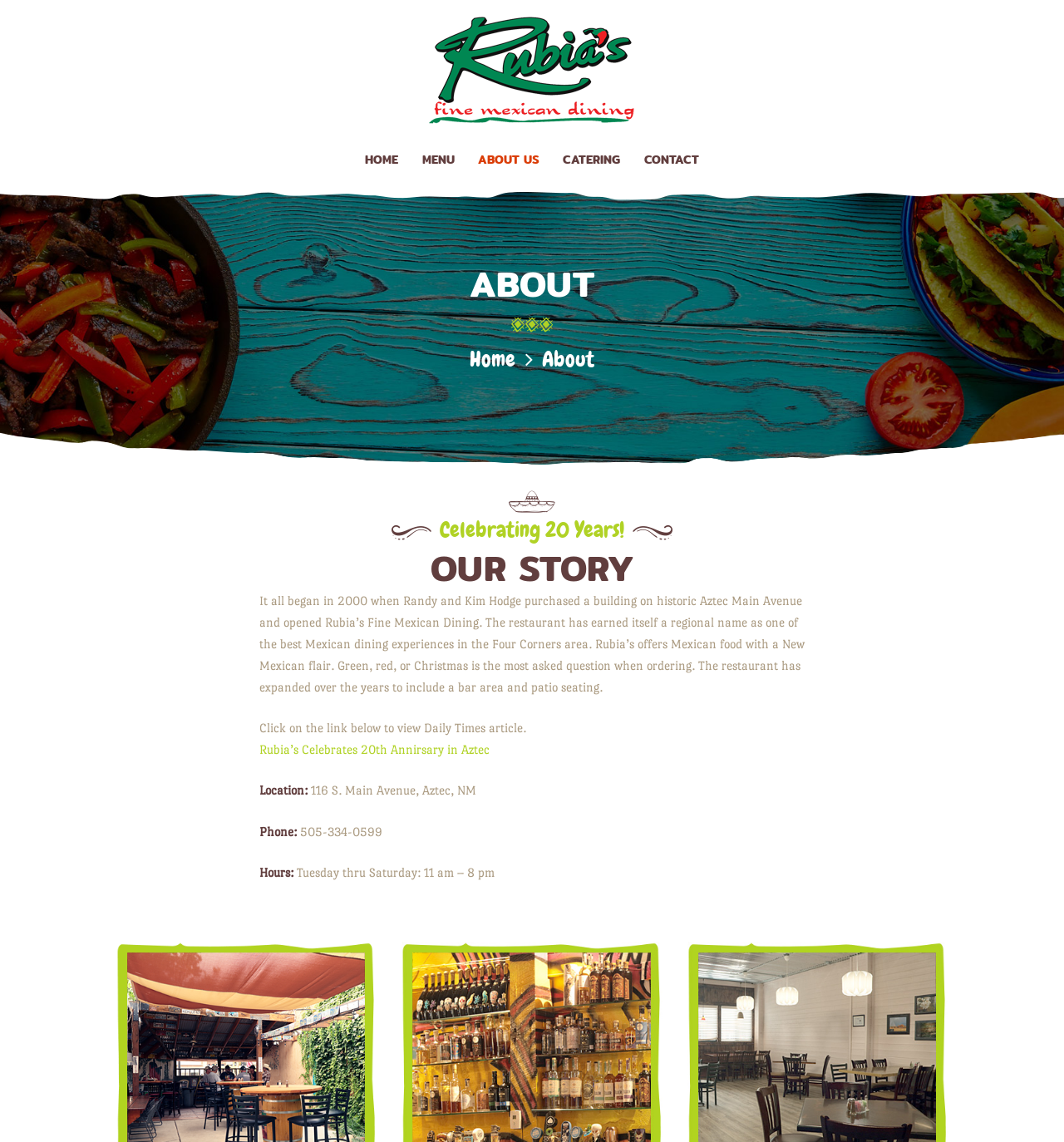Please locate the clickable area by providing the bounding box coordinates to follow this instruction: "View the Daily Times article".

[0.243, 0.65, 0.46, 0.662]